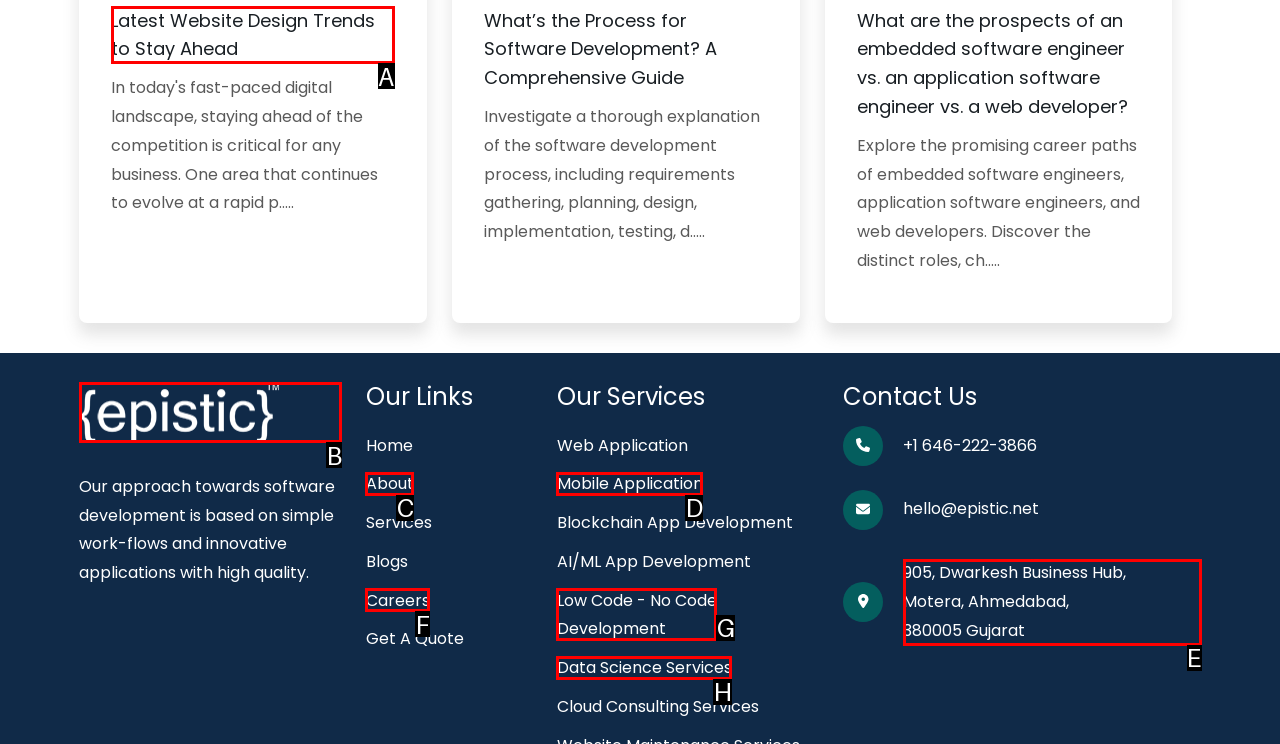Determine which option should be clicked to carry out this task: Read about the latest website design trends
State the letter of the correct choice from the provided options.

A